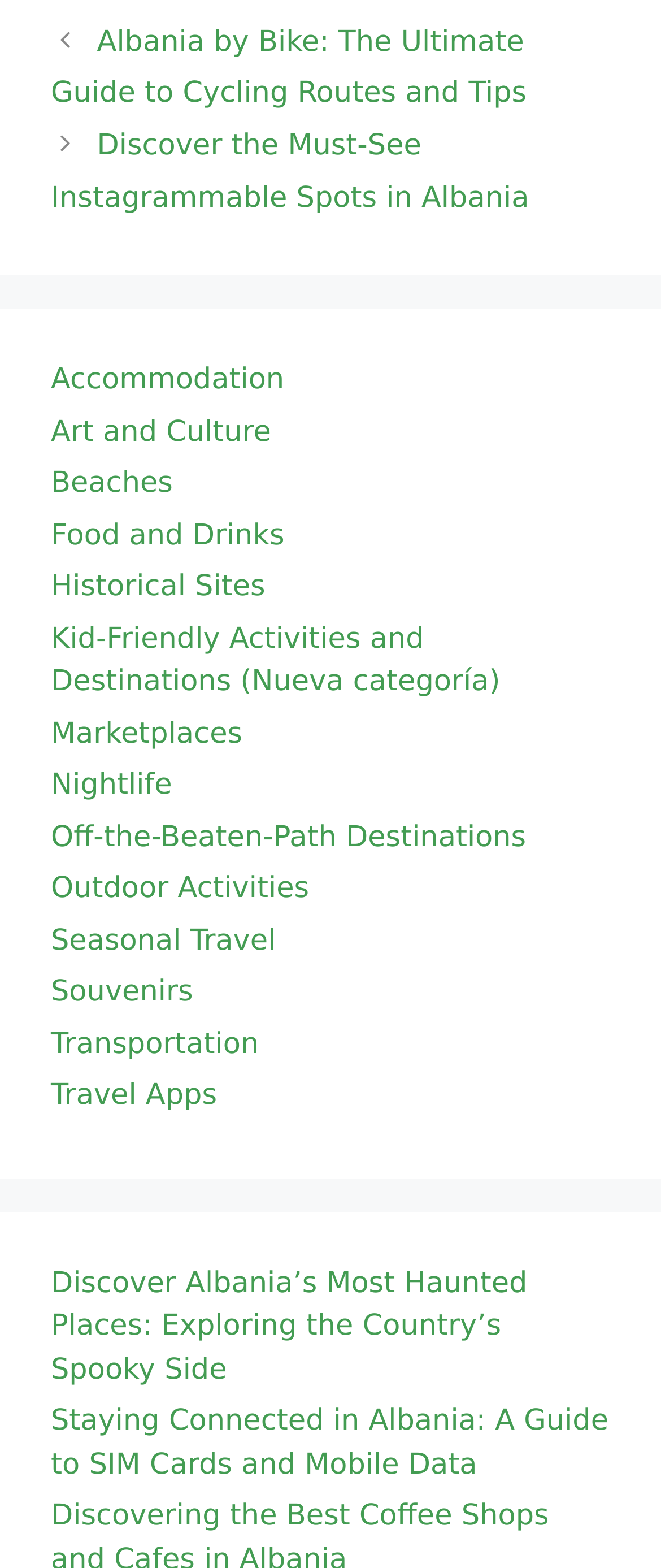Please provide a one-word or short phrase answer to the question:
How many links are under the complementary element?

15